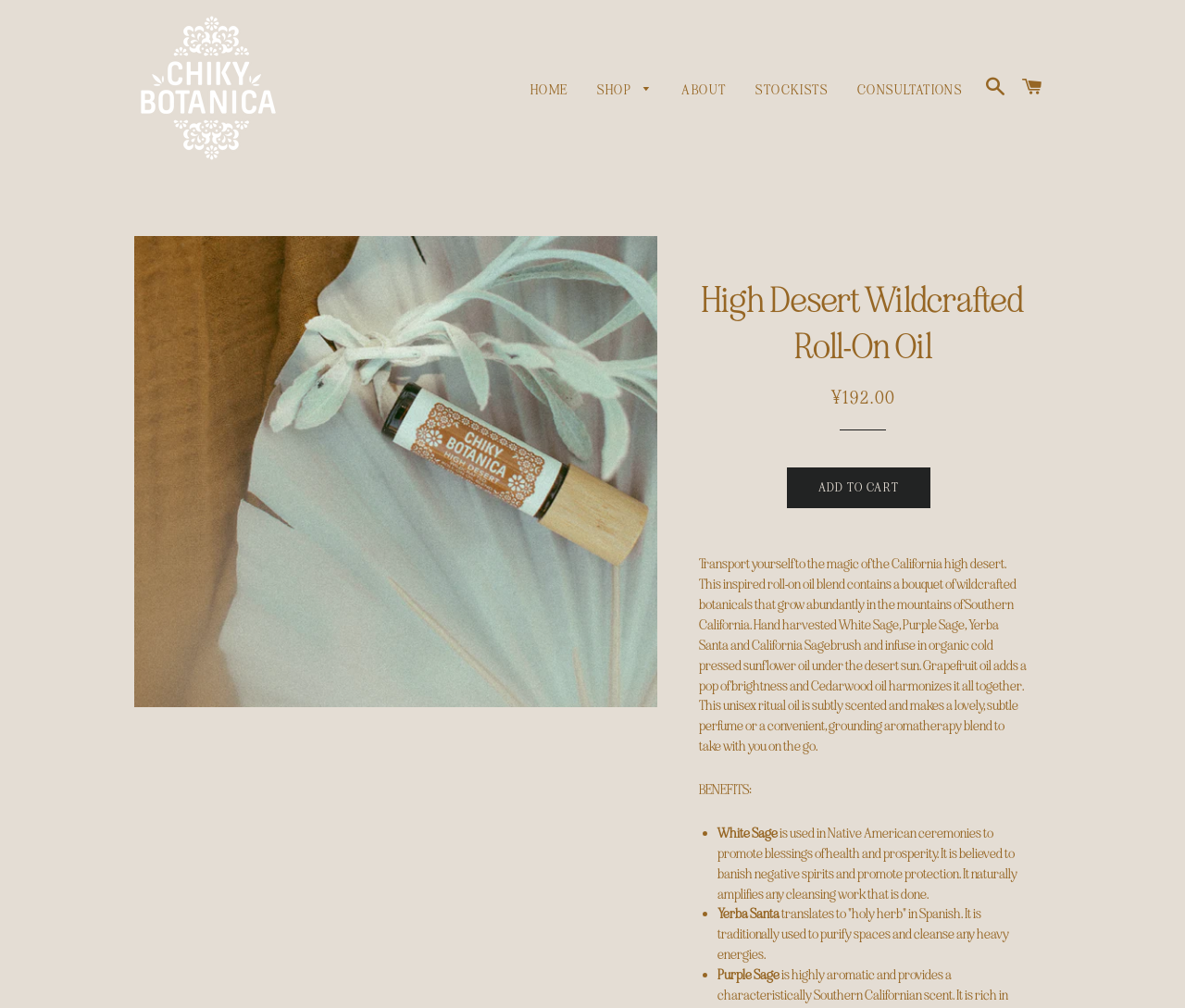Based on the element description All Products, identify the bounding box of the UI element in the given webpage screenshot. The coordinates should be in the format (top-left x, top-left y, bottom-right x, bottom-right y) and must be between 0 and 1.

[0.493, 0.112, 0.576, 0.144]